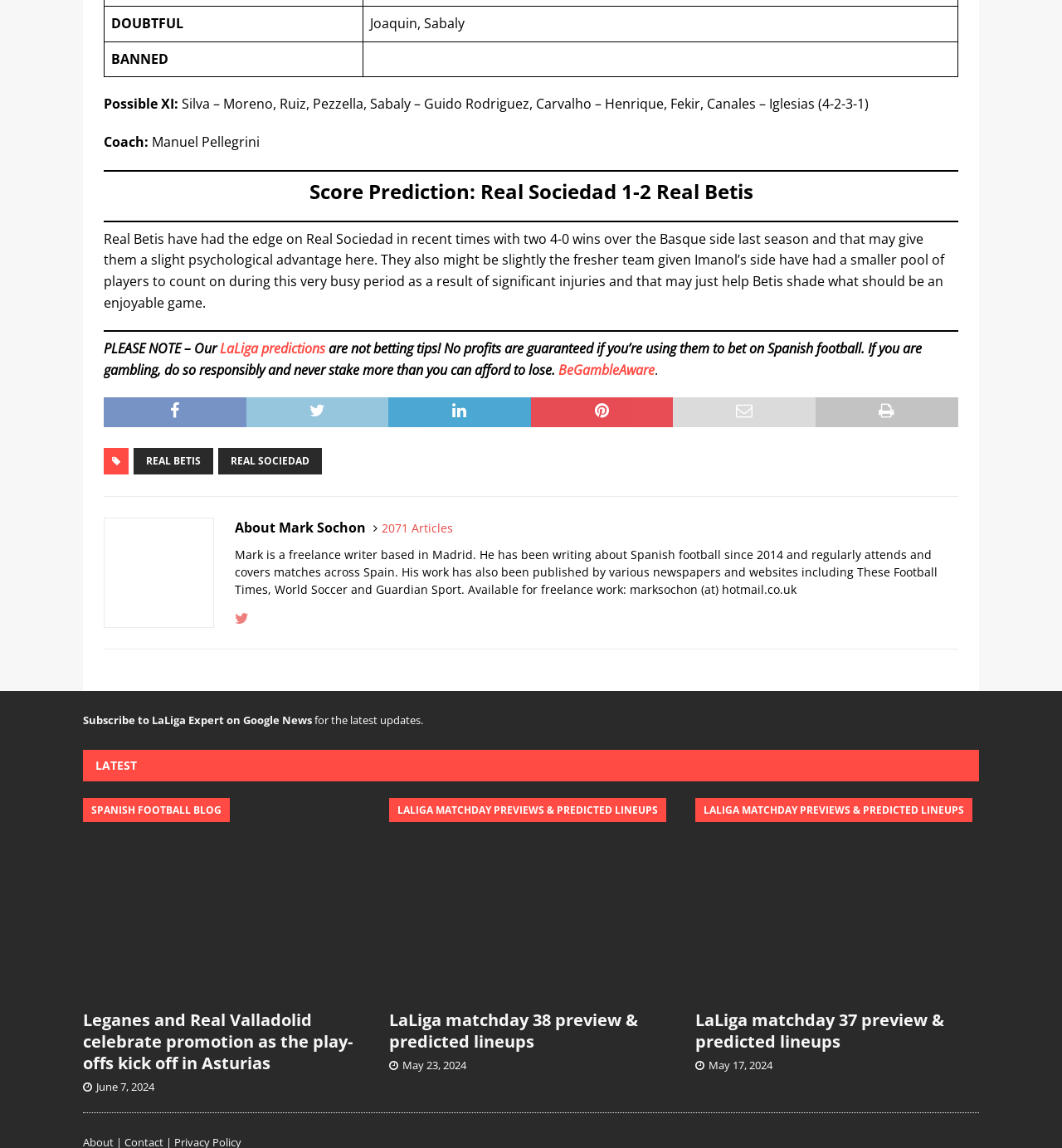Determine the bounding box coordinates for the UI element matching this description: "May 23, 2024".

[0.379, 0.885, 0.44, 0.896]